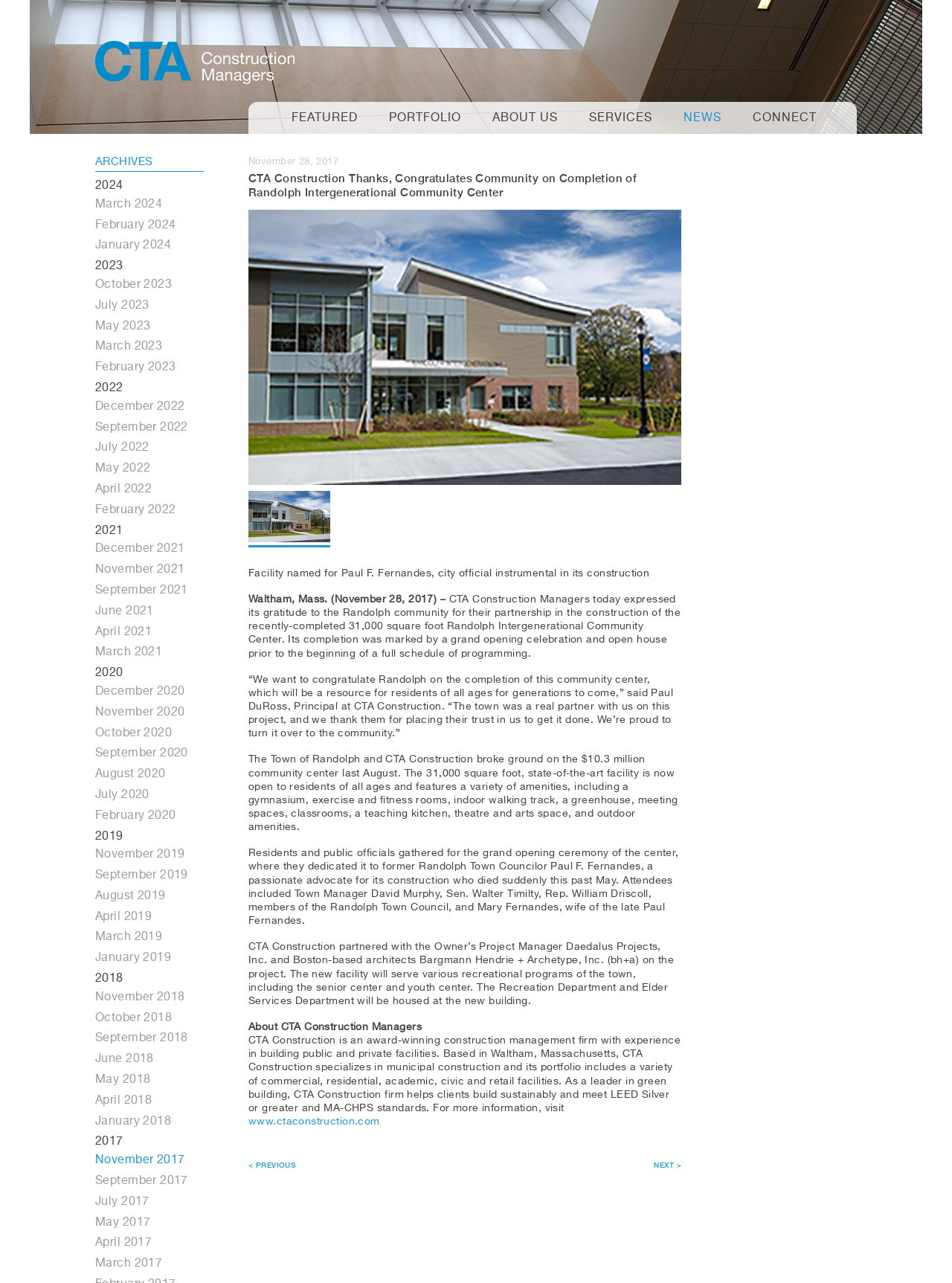Who is the Principal at CTA Construction?
Using the image, provide a detailed and thorough answer to the question.

The answer can be found in the paragraph '“We want to congratulate Randolph on the completion of this community center, which will be a resource for residents of all ages for generations to come,” said Paul DuRoss, Principal at CTA Construction.' which mentions Paul DuRoss as the Principal at CTA Construction.